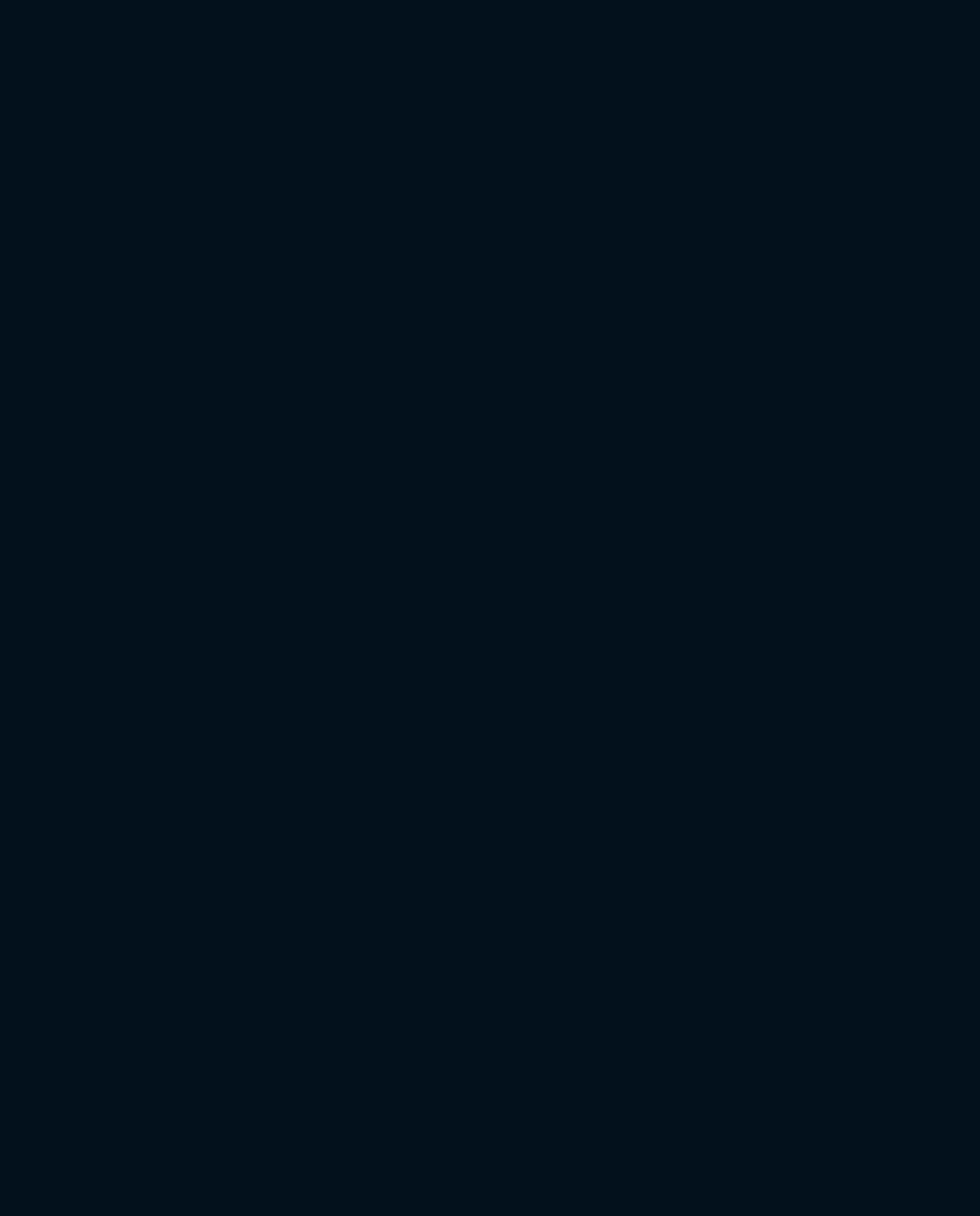Identify the bounding box coordinates for the region to click in order to carry out this instruction: "Click the 'get a quote' button". Provide the coordinates using four float numbers between 0 and 1, formatted as [left, top, right, bottom].

[0.016, 0.522, 0.984, 0.55]